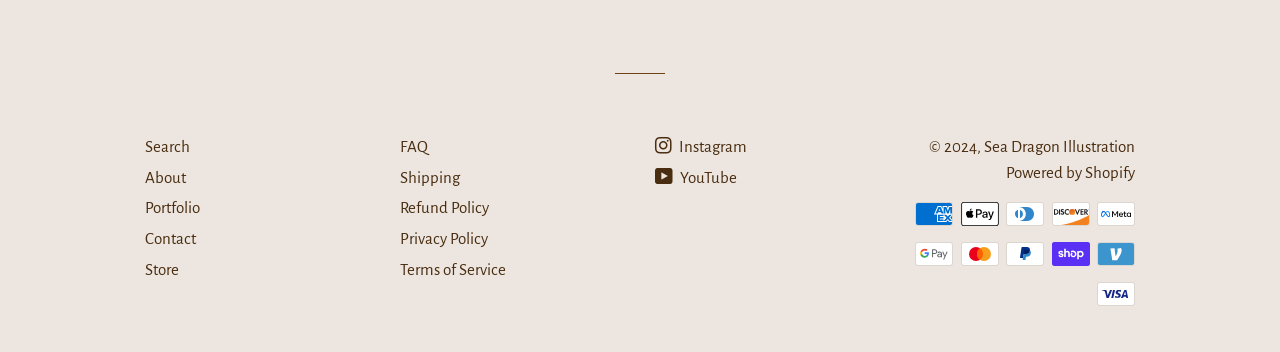How many payment methods are accepted?
Based on the screenshot, answer the question with a single word or phrase.

10